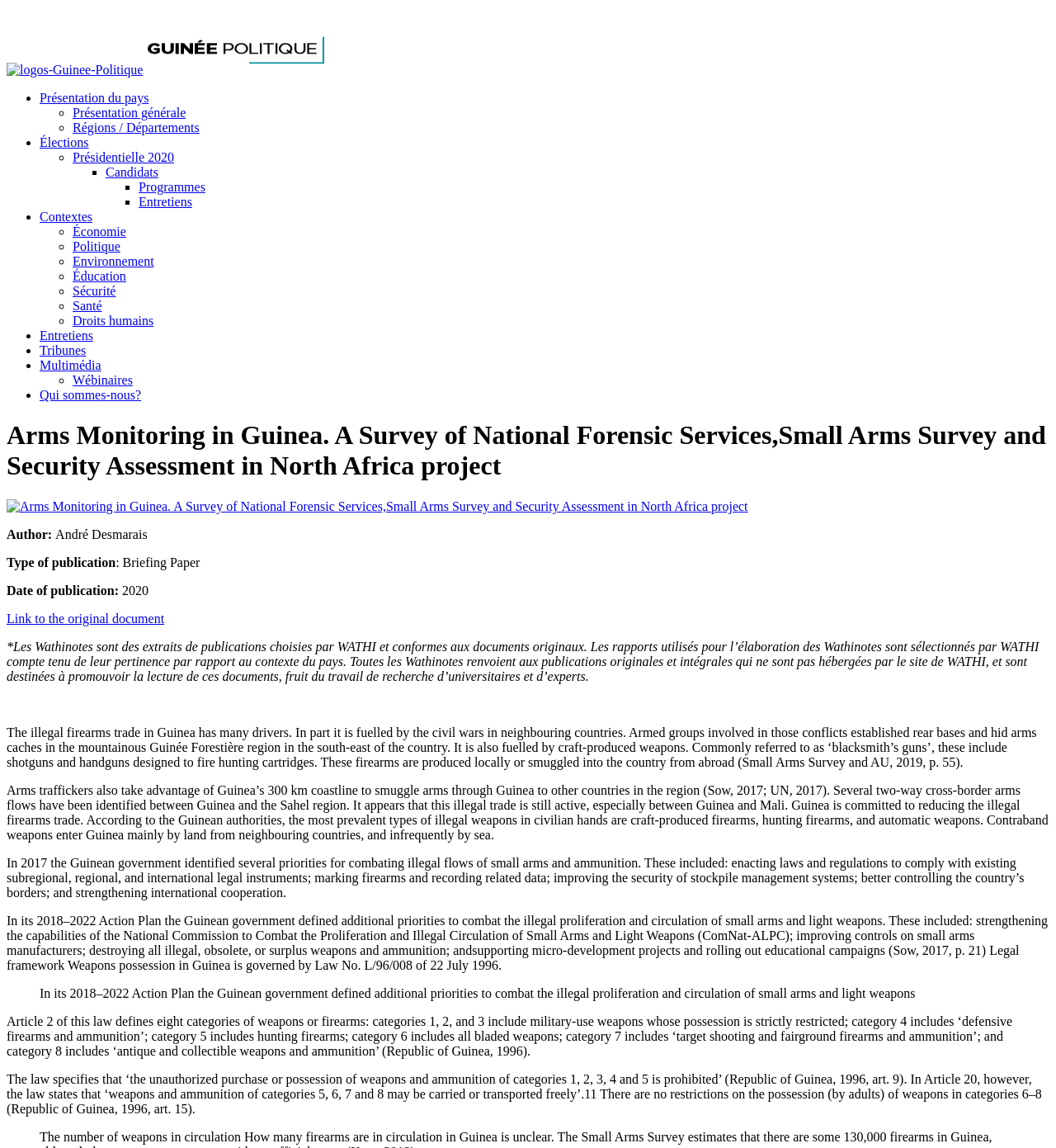Please respond to the question with a concise word or phrase:
What is the category of weapons that includes hunting firearms?

Category 5